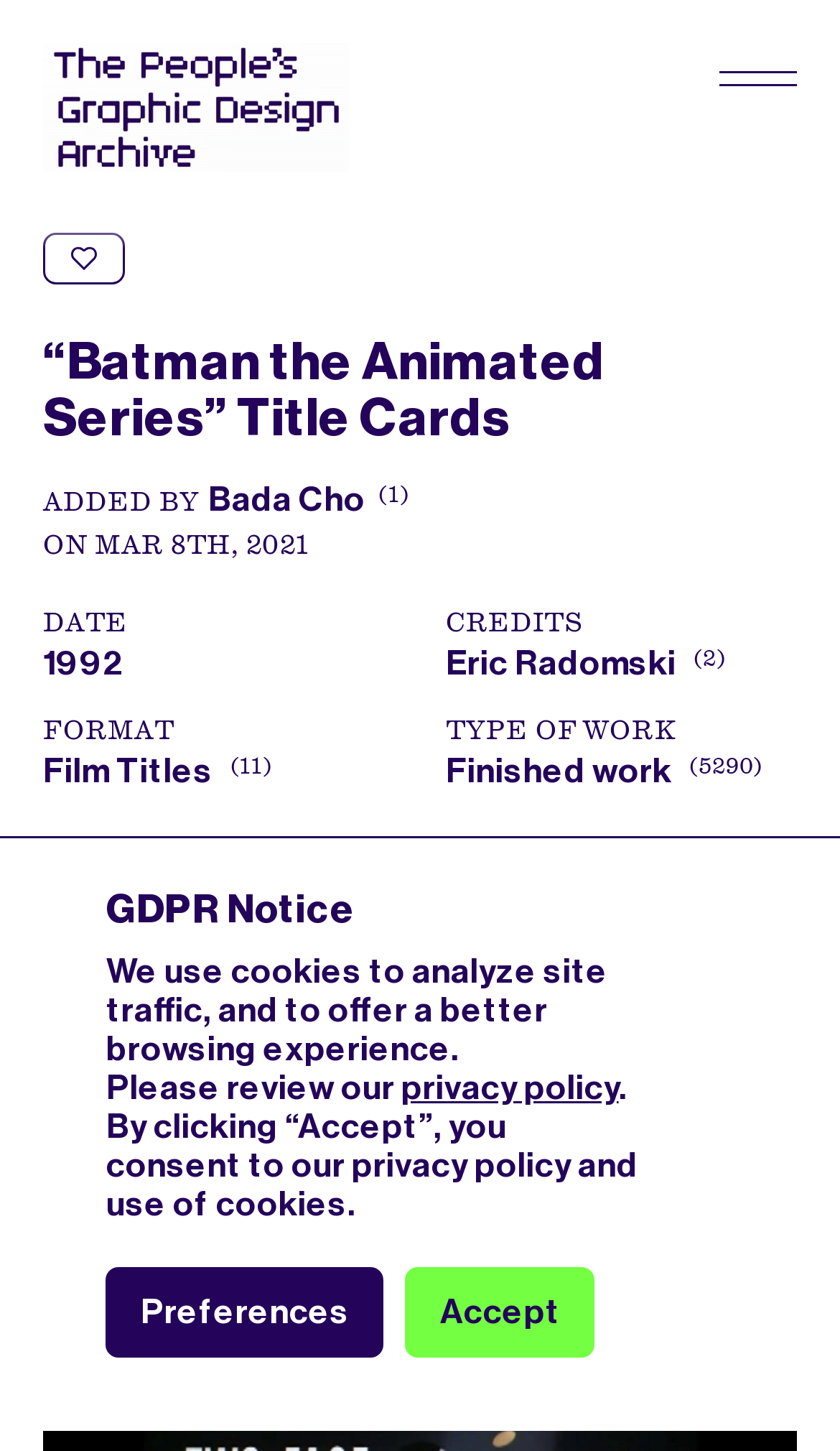What is the format of the title cards?
Look at the image and answer with only one word or phrase.

Film Titles